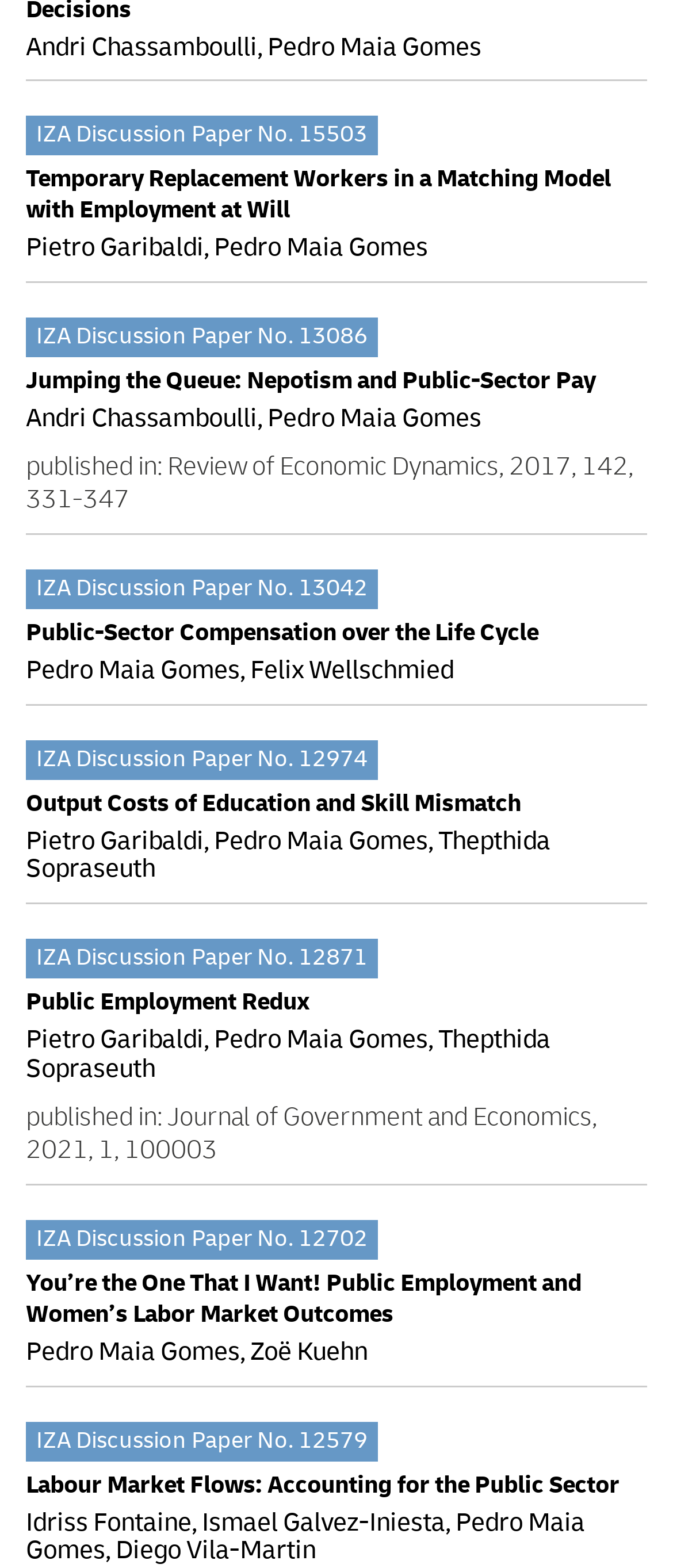What is the publication number of 'Jumping the Queue: Nepotism and Public-Sector Pay'?
Provide an in-depth and detailed answer to the question.

I found the answer by looking at the text 'IZA Discussion Paper No. 13086' which is above the link with the text 'Jumping the Queue: Nepotism and Public-Sector Pay'.